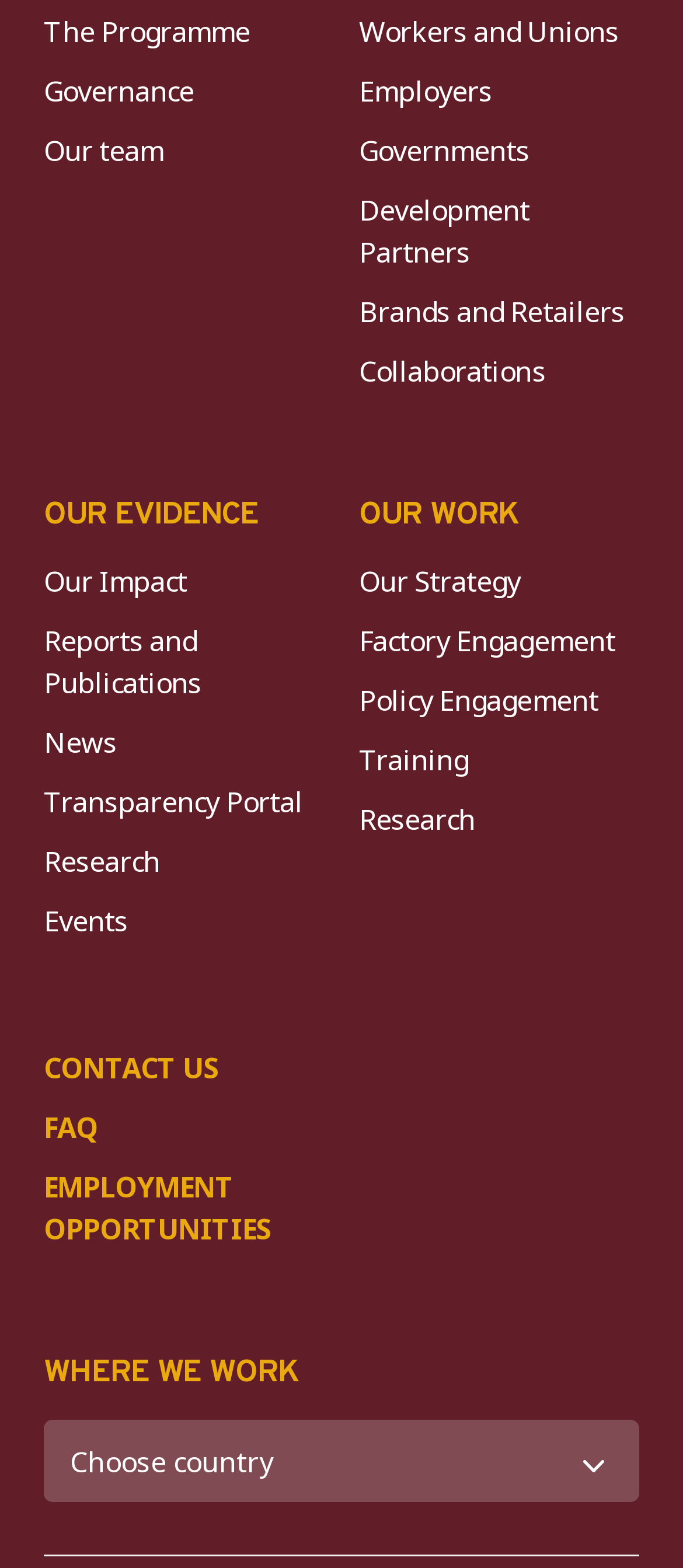Locate the bounding box coordinates of the area where you should click to accomplish the instruction: "Read the Resource Library".

None